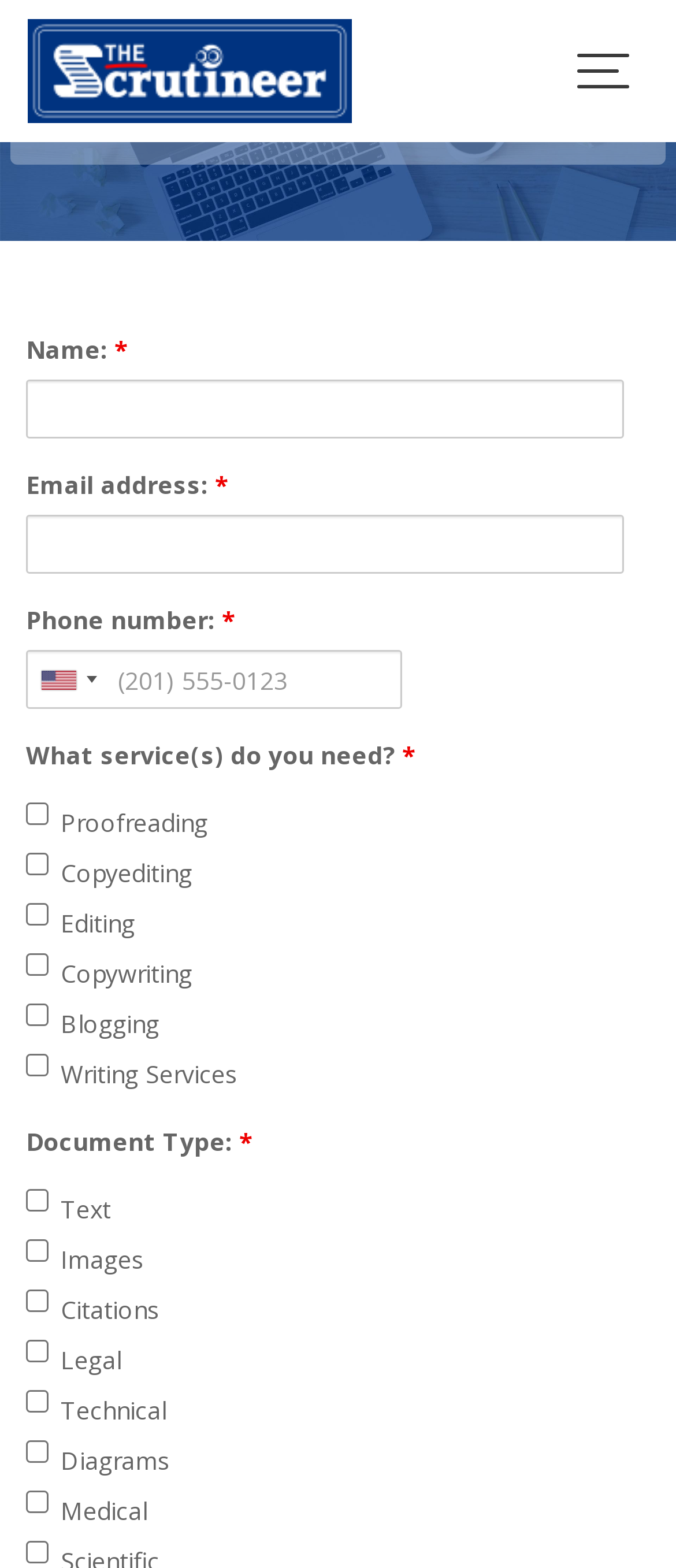Find the bounding box coordinates of the area to click in order to follow the instruction: "Check In emergency information".

None